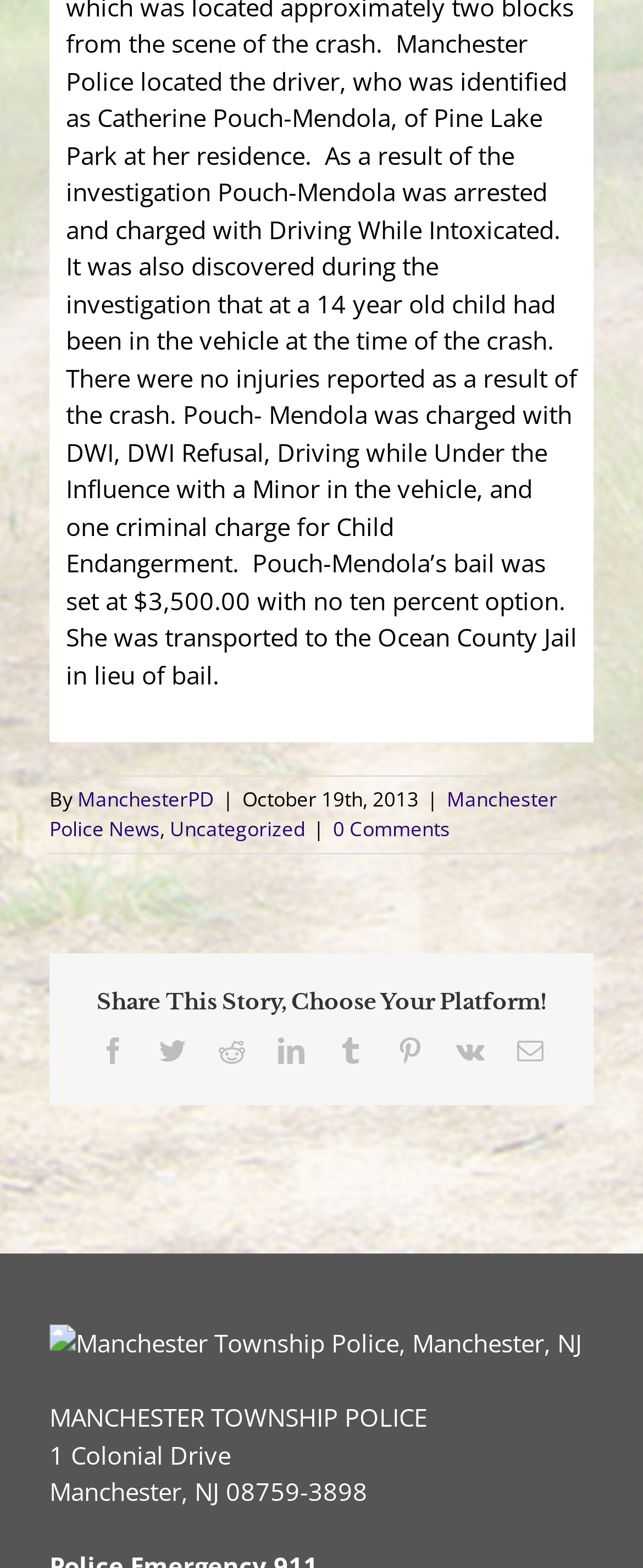How many social media platforms are available to share the story?
Refer to the screenshot and deliver a thorough answer to the question presented.

I counted the number of social media links available to share the story, which are Facebook, Twitter, Reddit, LinkedIn, Tumblr, Pinterest, Vk, and Email, and found that there are 8 platforms in total.